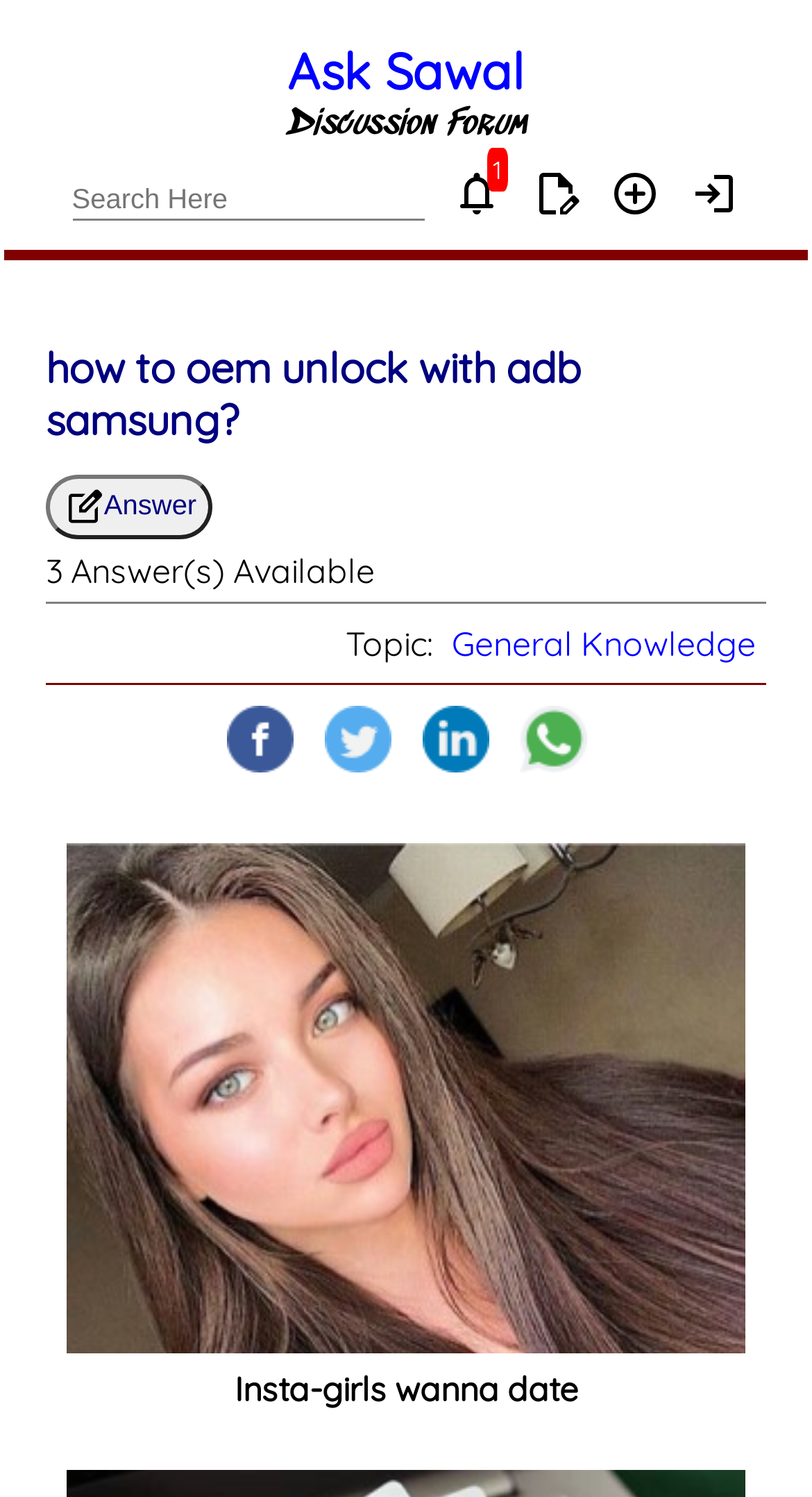Locate the bounding box coordinates of the area where you should click to accomplish the instruction: "View the top answer".

[0.056, 0.317, 0.263, 0.36]